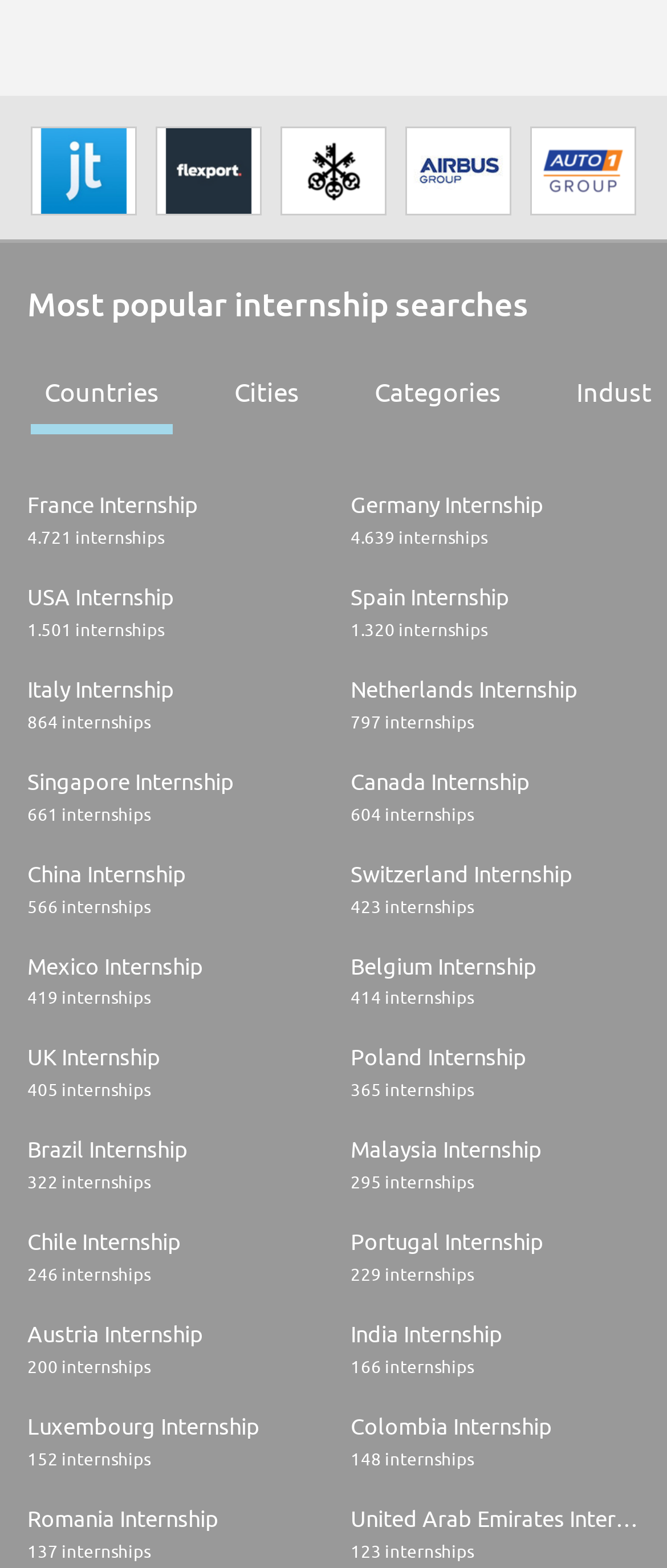Find and indicate the bounding box coordinates of the region you should select to follow the given instruction: "View internships in the USA".

[0.031, 0.367, 0.495, 0.418]